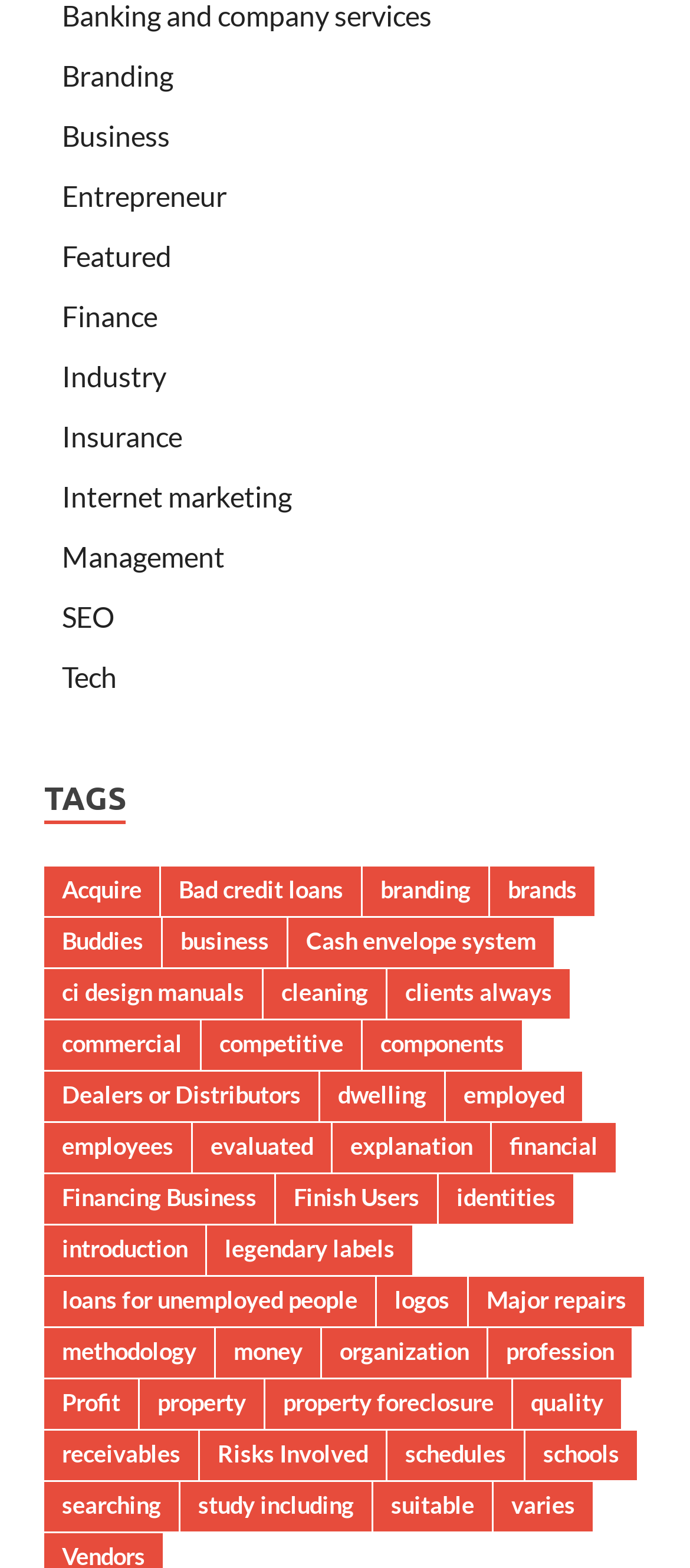Based on the image, please elaborate on the answer to the following question:
What is the first link under the 'TAGS' heading?

I looked at the links under the 'TAGS' heading and found that the first link has a bounding box of [0.064, 0.552, 0.231, 0.584] and its OCR text is 'Acquire'.